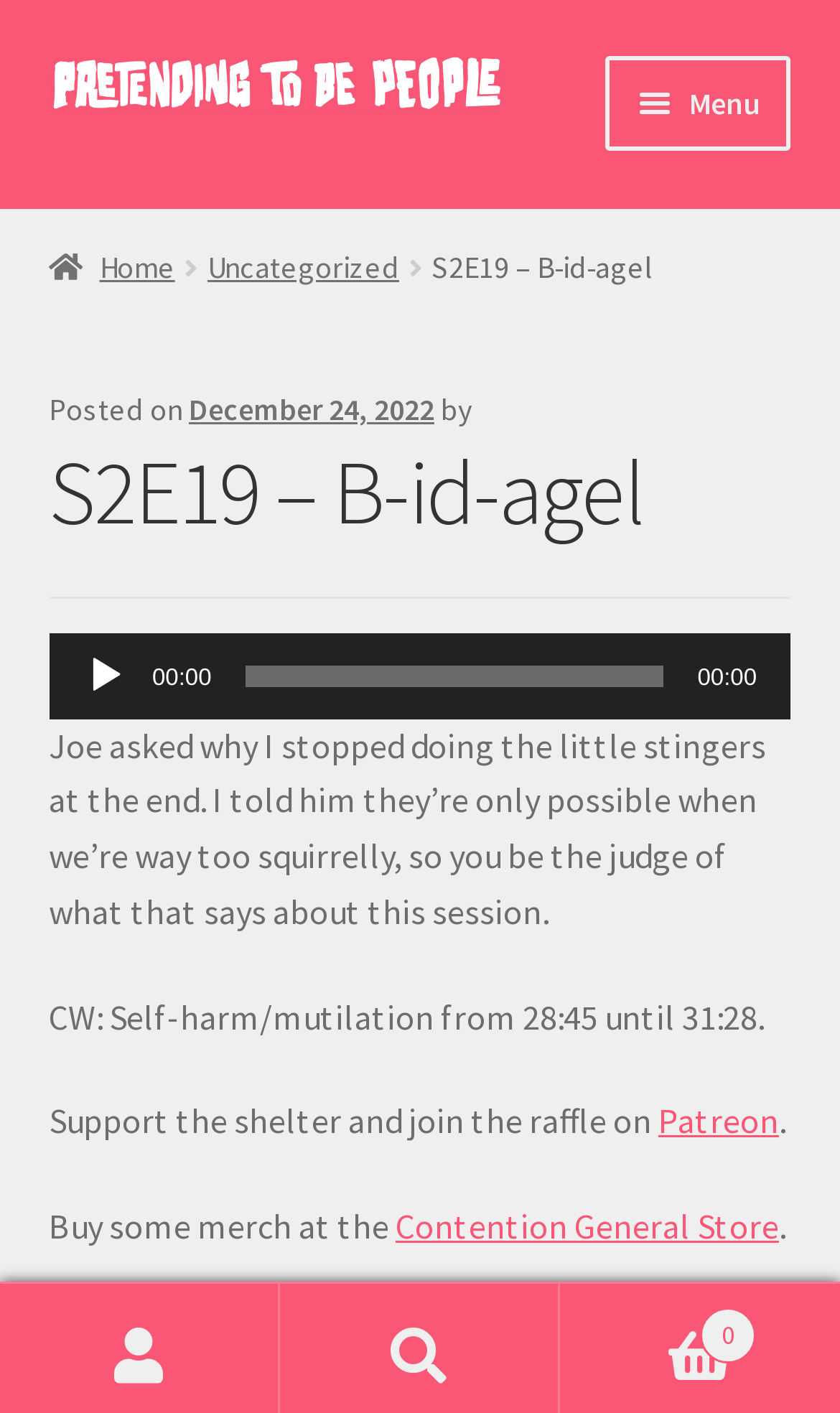How many social media platforms are mentioned?
Using the image as a reference, answer the question with a short word or phrase.

3